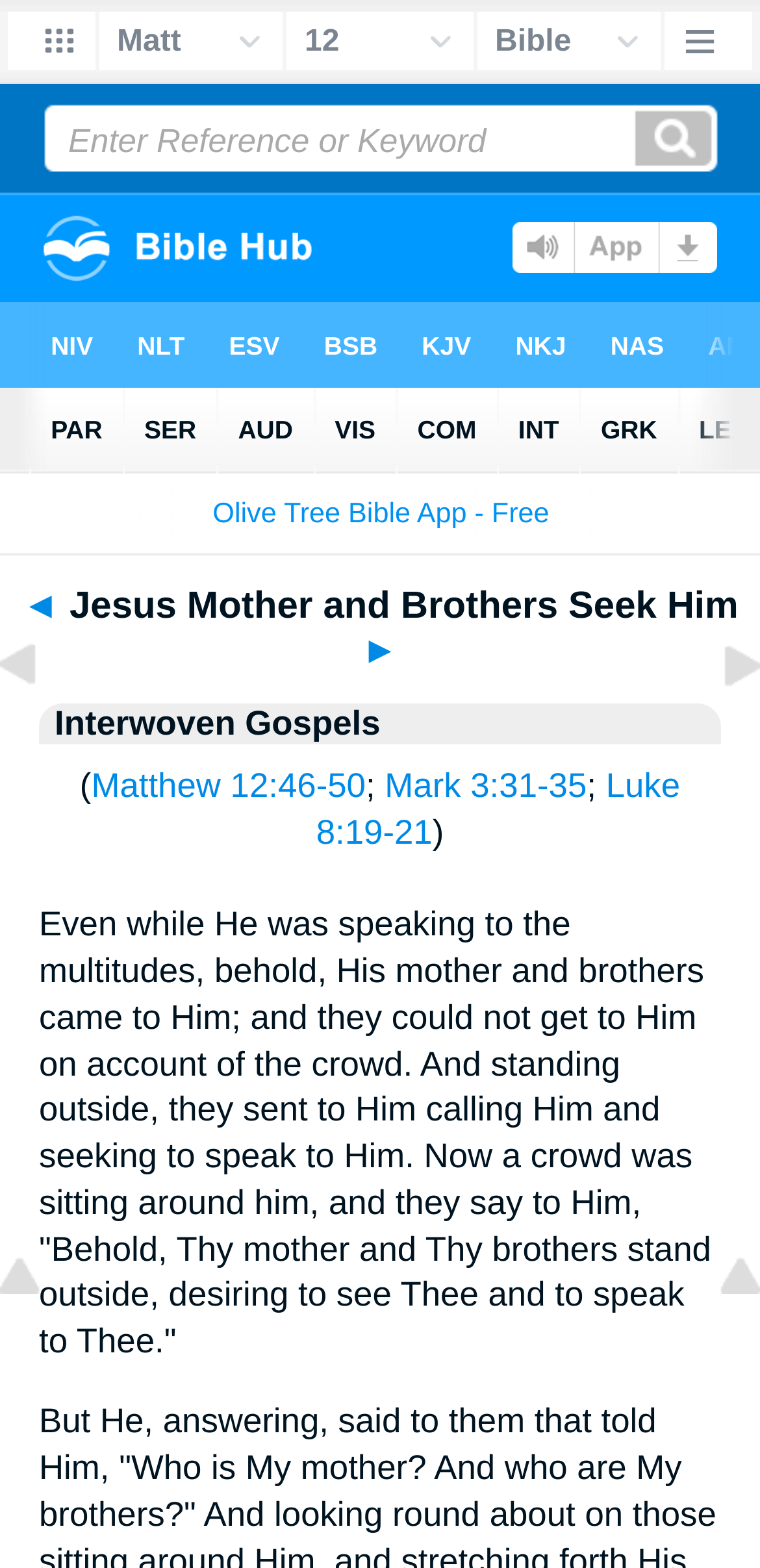Based on the provided description, "◄", find the bounding box of the corresponding UI element in the screenshot.

[0.029, 0.373, 0.078, 0.4]